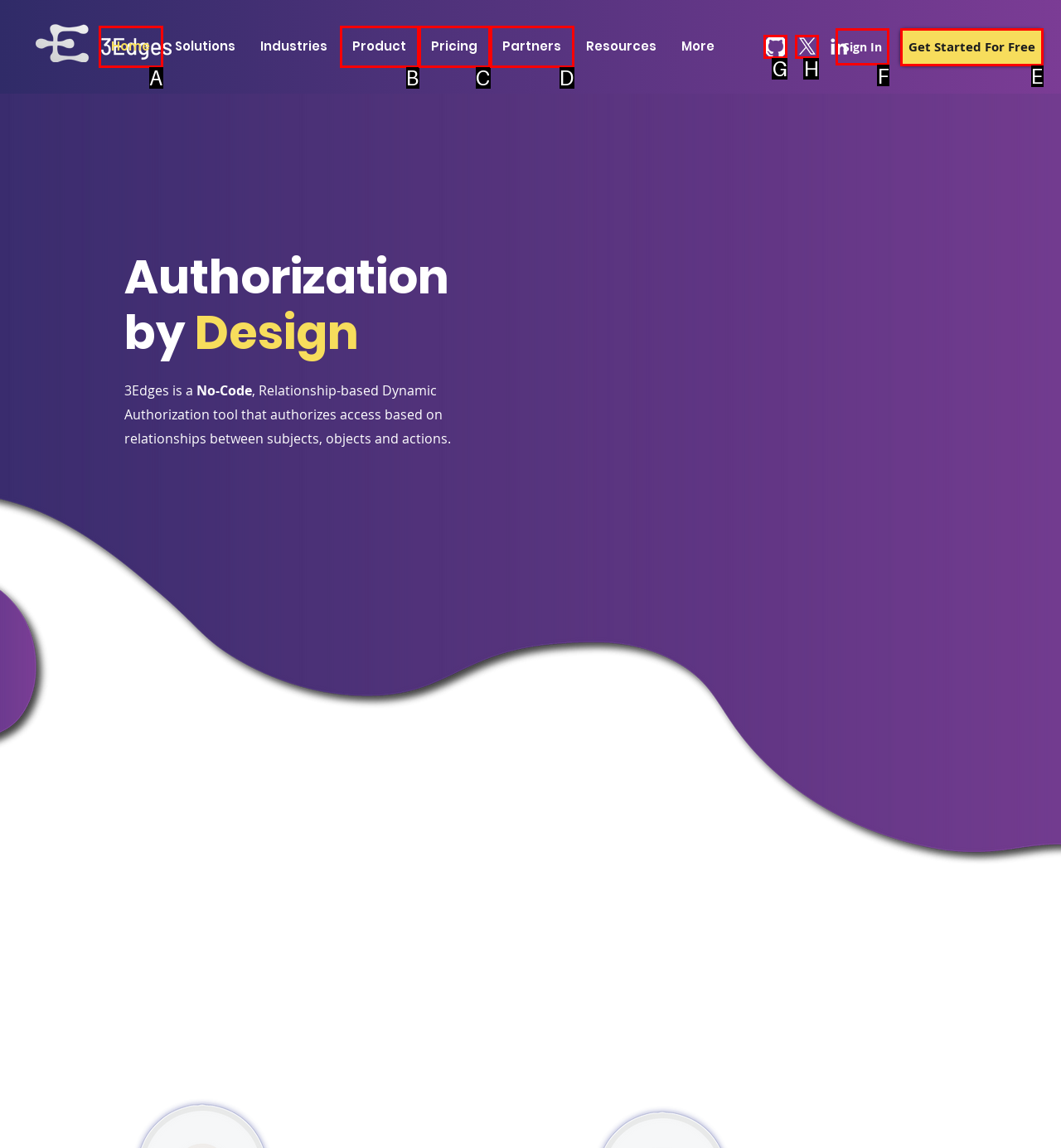Indicate the UI element to click to perform the task: Click on the 'ABOUT' link. Reply with the letter corresponding to the chosen element.

None